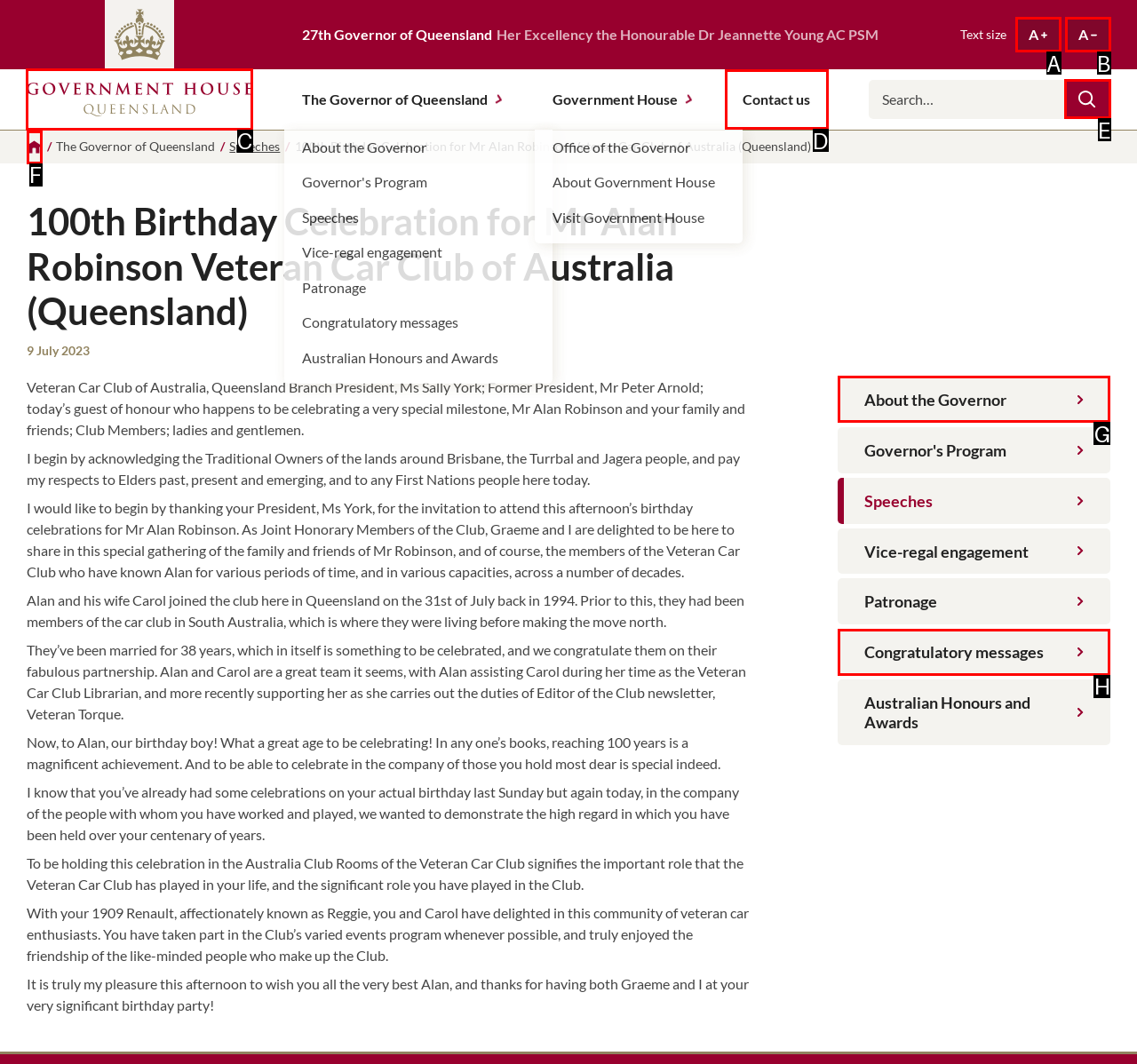Determine the letter of the element to click to accomplish this task: Visit the Government House Queensland website. Respond with the letter.

C